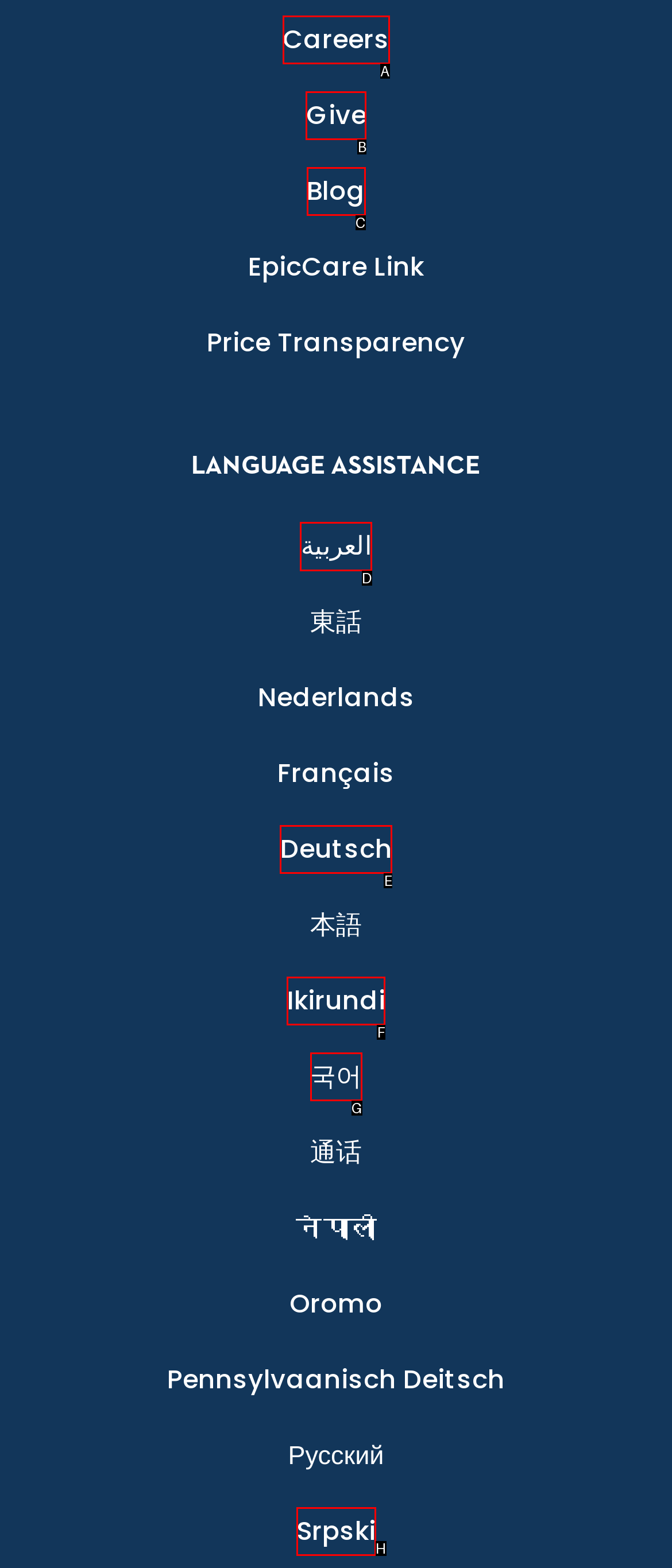Specify the letter of the UI element that should be clicked to achieve the following: Select language assistance in العربية
Provide the corresponding letter from the choices given.

D